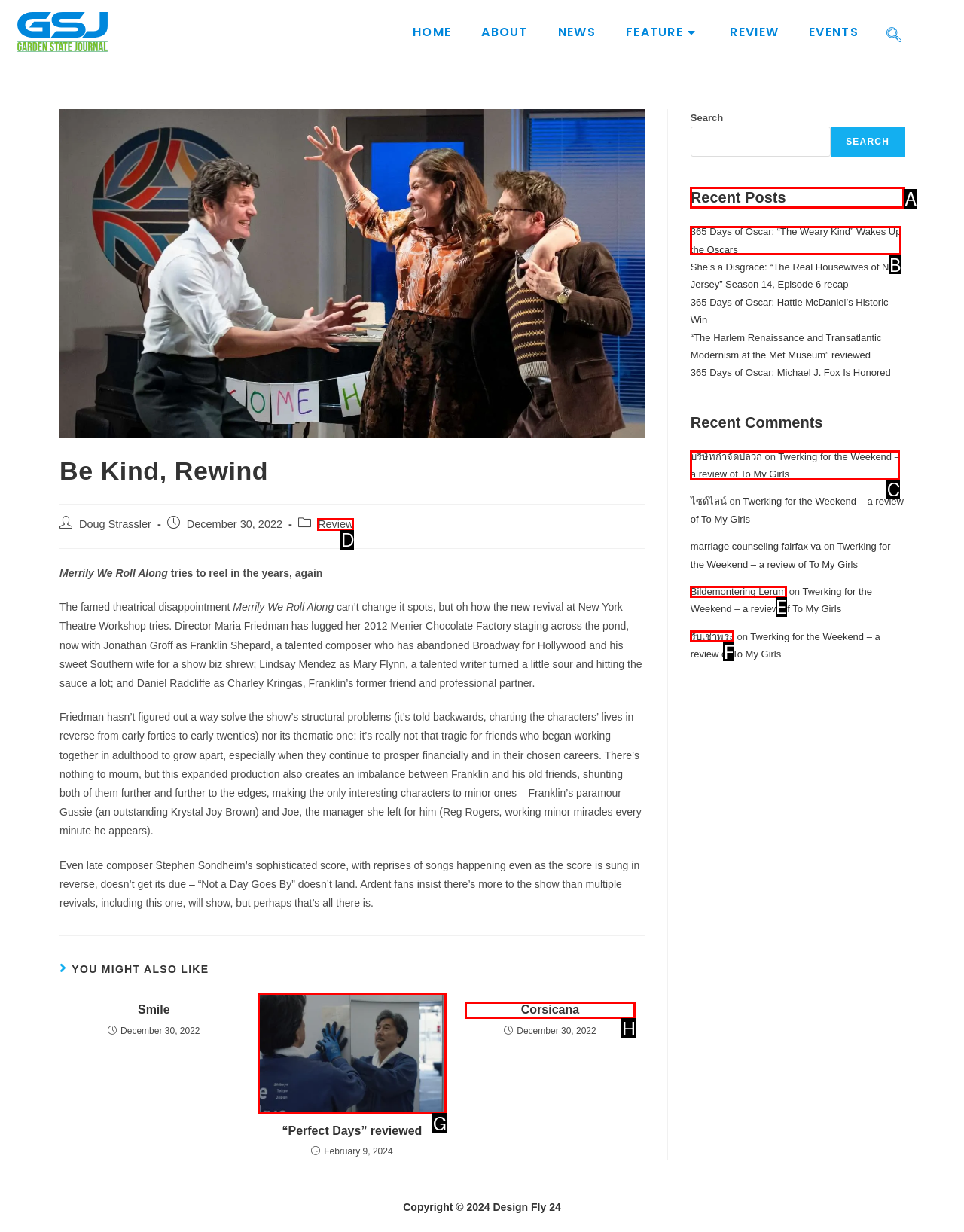Select the correct UI element to click for this task: Check recent posts.
Answer using the letter from the provided options.

A